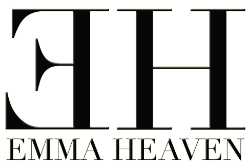Explain what is happening in the image with as much detail as possible.

The image features the elegant logo of "Emma Heaven," presented in a bold, sophisticated style. The logo comprises the initials "EH" artfully merged in a striking manner, showcasing a modern design that reflects the magazine's vibrant and upscale identity. Below the initials, the full name "EMMA HEAVEN" is displayed in a refined font, emphasizing the brand's focus on entertainment and inspiration. This visual representation captures the essence of the publication, inviting readers into a world of allure and creativity, as highlighted in the context of the magazine's content centered around lifestyle, travel, and cultural narratives.